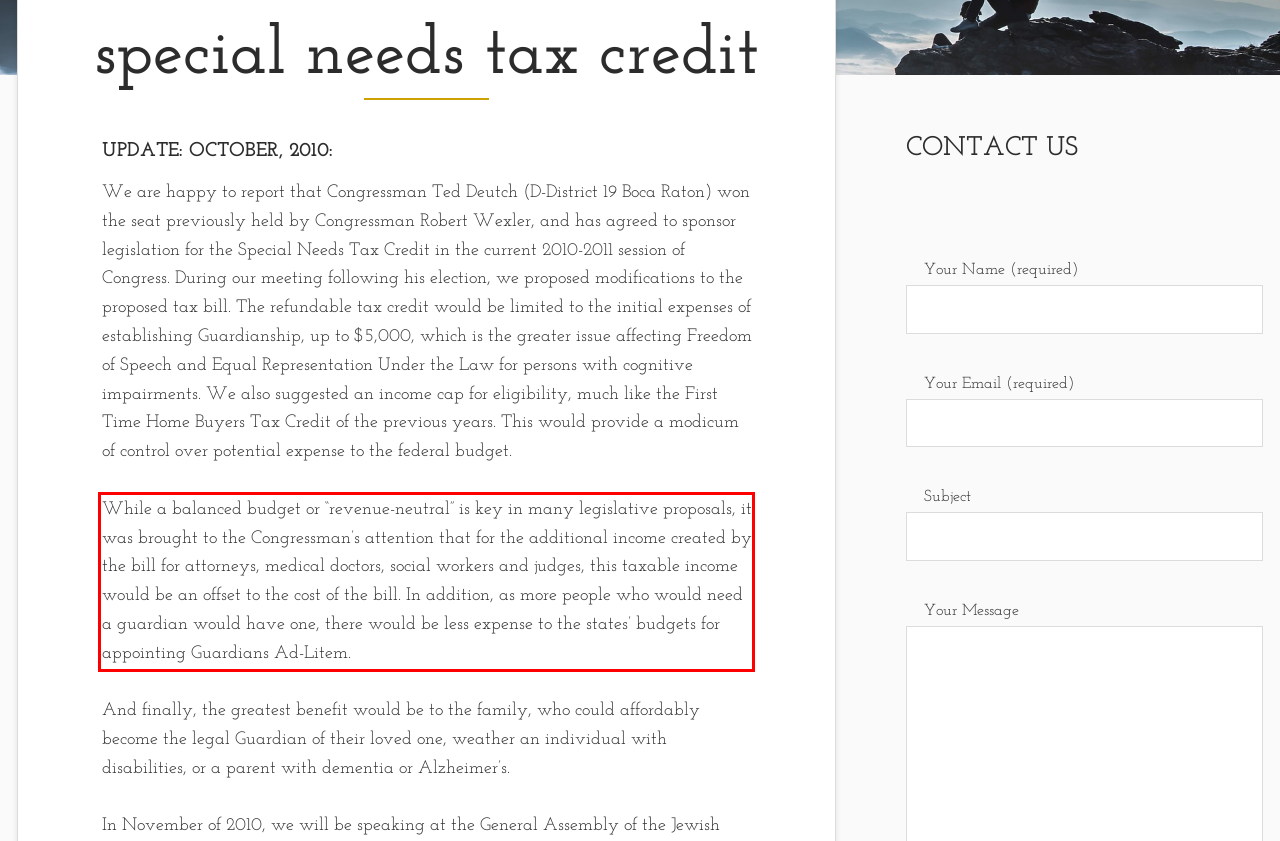In the screenshot of the webpage, find the red bounding box and perform OCR to obtain the text content restricted within this red bounding box.

While a balanced budget or “revenue-neutral” is key in many legislative proposals, it was brought to the Congressman’s attention that for the additional income created by the bill for attorneys, medical doctors, social workers and judges, this taxable income would be an offset to the cost of the bill. In addition, as more people who would need a guardian would have one, there would be less expense to the states’ budgets for appointing Guardians Ad-Litem.